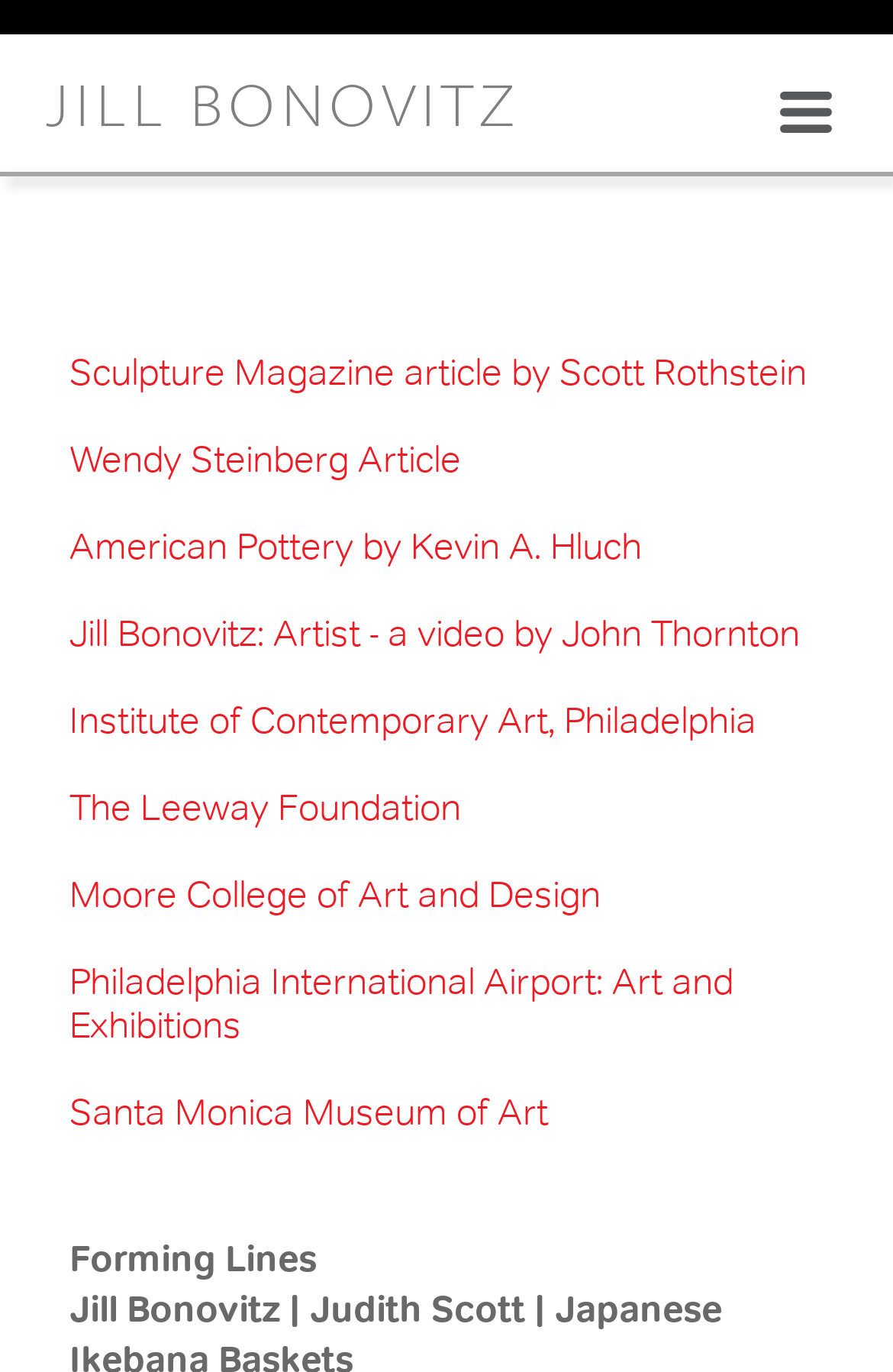Create a detailed narrative describing the layout and content of the webpage.

This webpage is titled "Links/Press" and appears to be a collection of links and press articles related to Jill Bonovitz. At the top, there is a button with a dropdown menu, followed by a row of links to different sections of the website, including "HOME", "WIRE", "CLAY", "LINKS/PRESS", "BIO", and "CONTACT".

Below this top navigation bar, there is a prominent link to "JILL BONOVITZ" in the top-left corner. The majority of the page is dedicated to a list of links to various press articles and websites, including "Sculpture Magazine", "American Pottery", and "Institute of Contemporary Art, Philadelphia". These links are arranged in a vertical column, with some short separator lines in between.

Some of the links have descriptive text, such as "Sculpture Magazine article by Scott Rothstein" and "Jill Bonovitz: Artist - a video by John Thornton". There are also a few instances of static text, which appear to be empty spaces or line breaks.

At the bottom of the list, there is a link to "Forming Lines", which may be a specific project or exhibition related to Jill Bonovitz. Overall, the page appears to be a resource for learning more about Jill Bonovitz's work and press coverage.